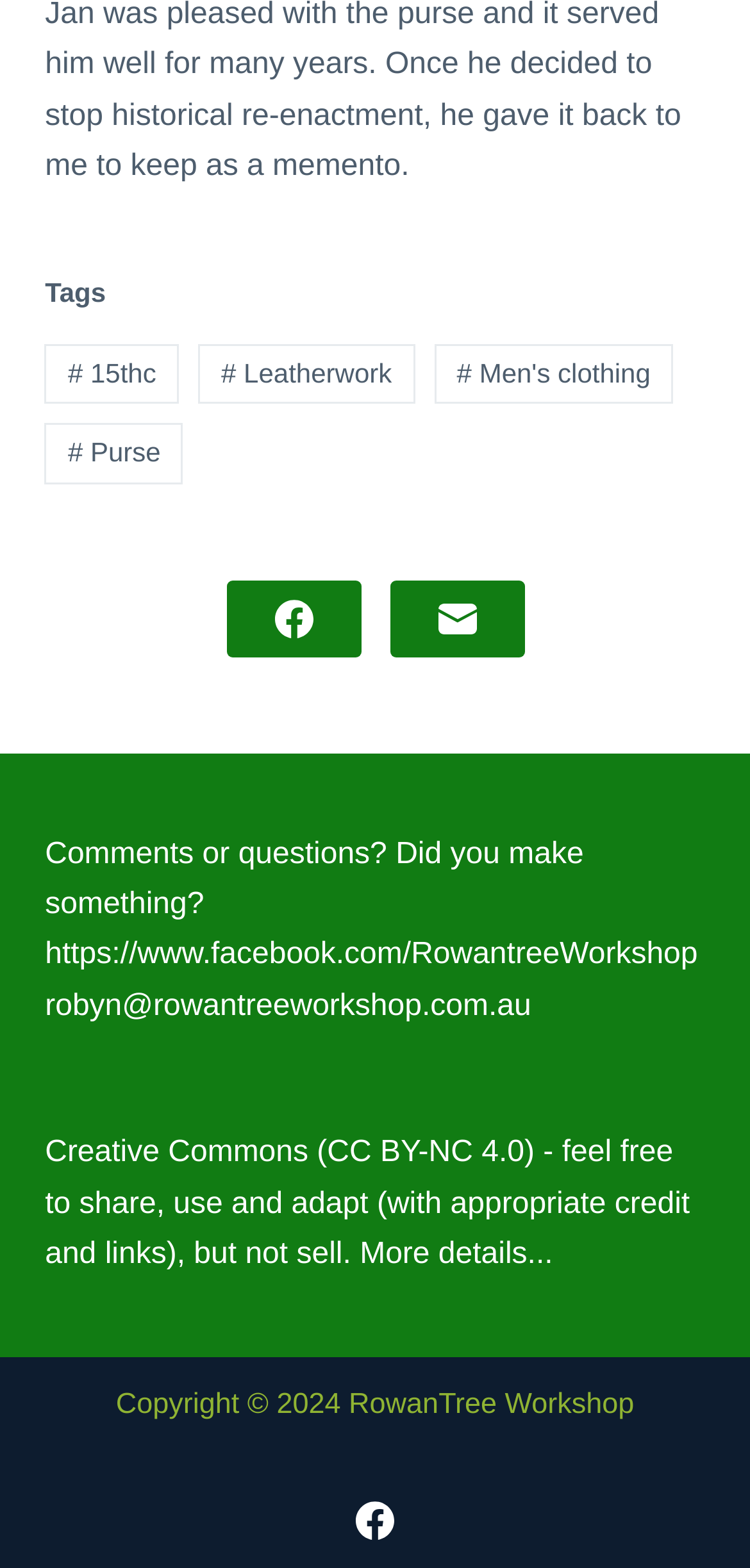Locate the bounding box coordinates of the area to click to fulfill this instruction: "Send an email to Robyn". The bounding box should be presented as four float numbers between 0 and 1, in the order [left, top, right, bottom].

[0.06, 0.631, 0.708, 0.652]